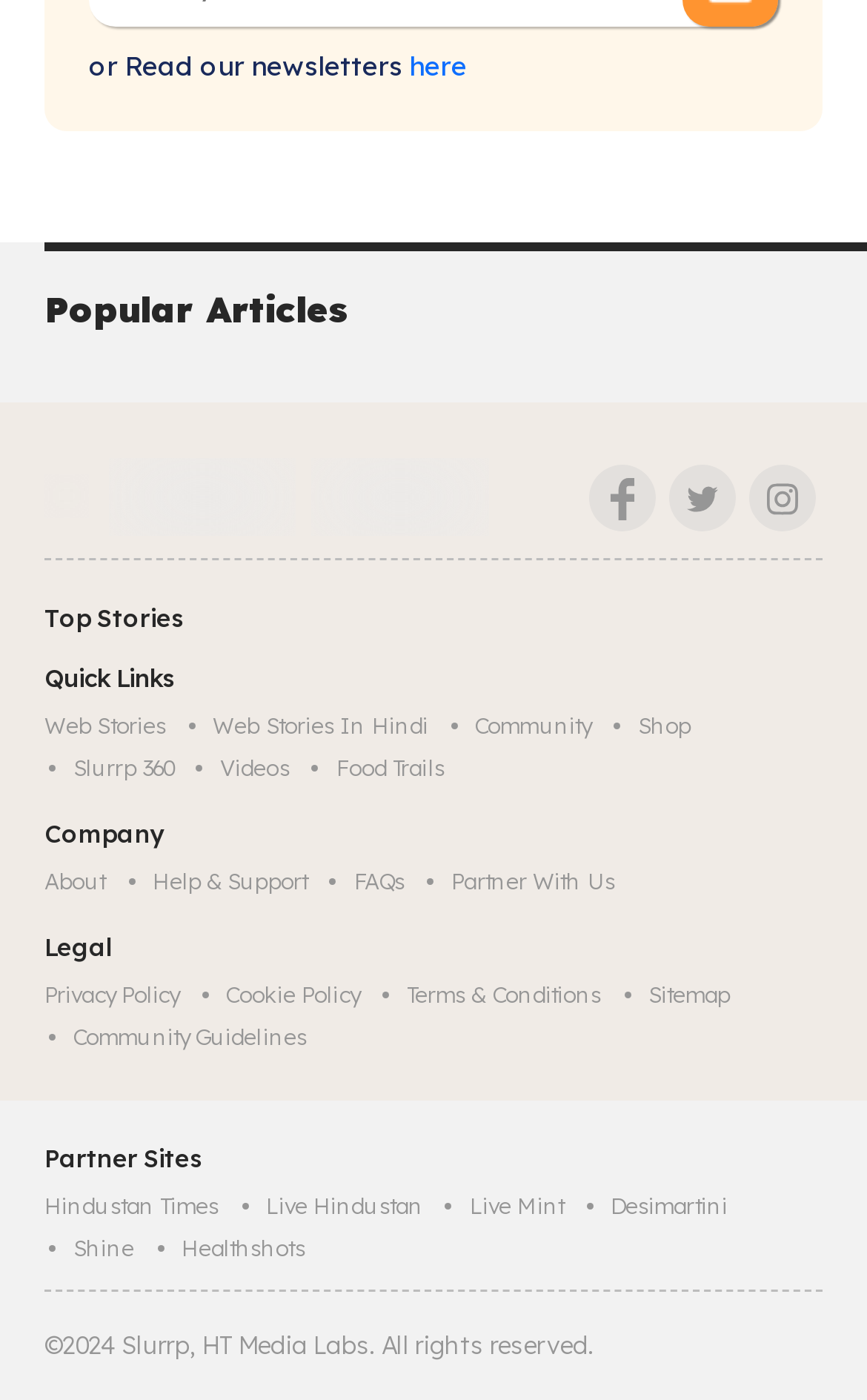Locate the bounding box coordinates of the clickable area to execute the instruction: "Explore Web Stories". Provide the coordinates as four float numbers between 0 and 1, represented as [left, top, right, bottom].

[0.051, 0.502, 0.212, 0.532]